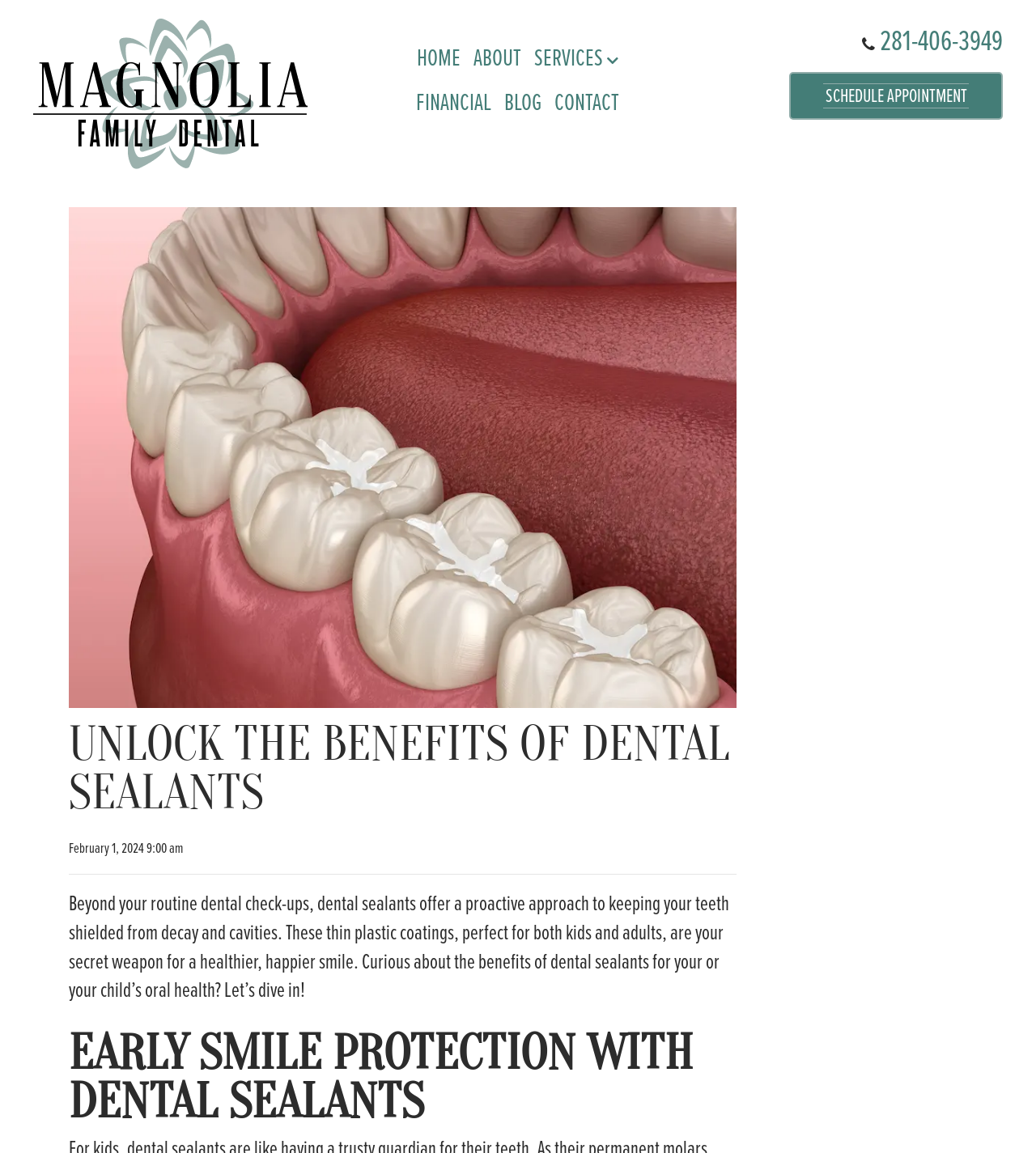Please identify the bounding box coordinates of the element on the webpage that should be clicked to follow this instruction: "Read the blog post". The bounding box coordinates should be given as four float numbers between 0 and 1, formatted as [left, top, right, bottom].

[0.066, 0.624, 0.711, 0.709]